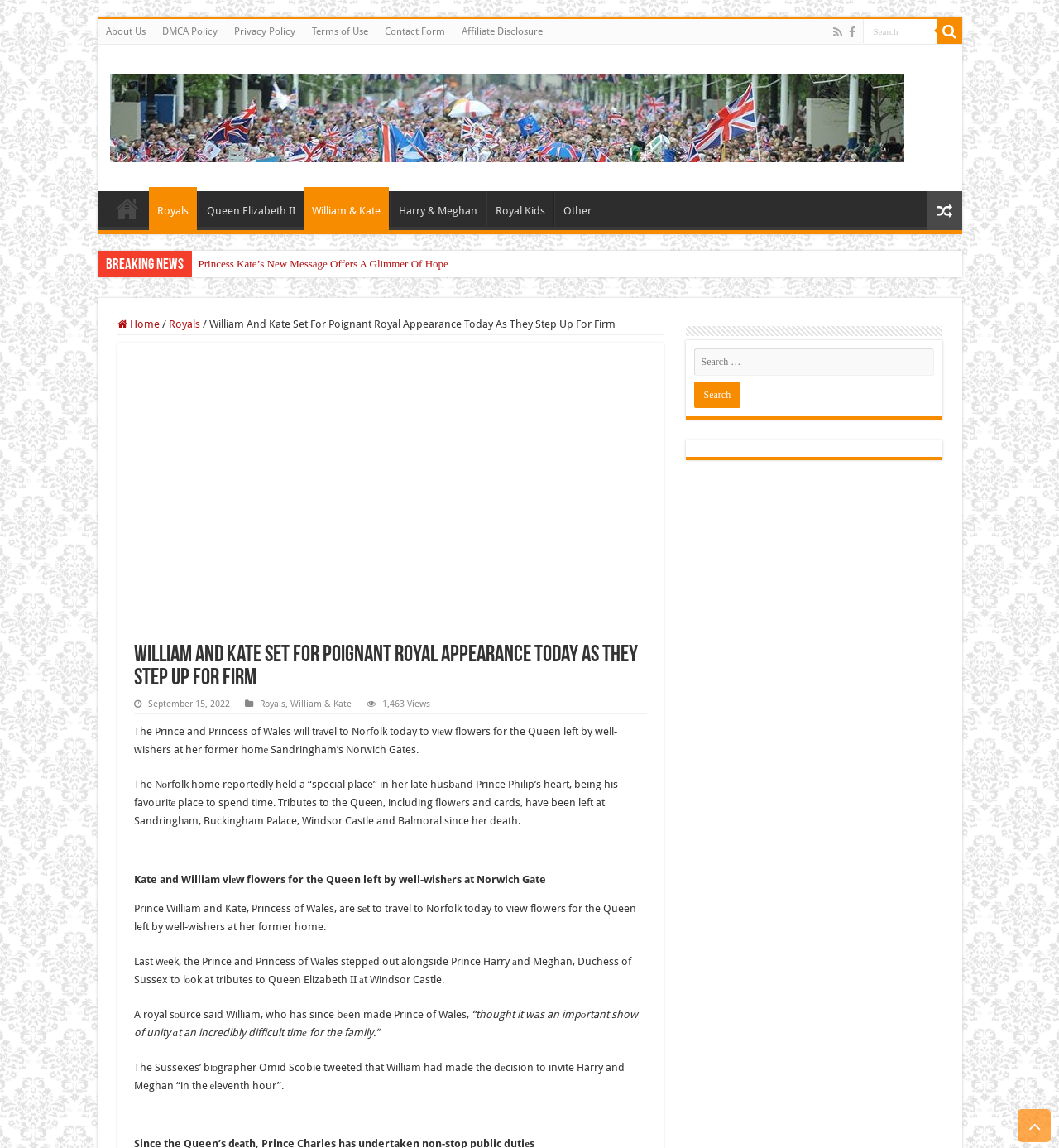Determine the bounding box coordinates of the element's region needed to click to follow the instruction: "Scroll to top". Provide these coordinates as four float numbers between 0 and 1, formatted as [left, top, right, bottom].

[0.961, 0.966, 0.992, 0.995]